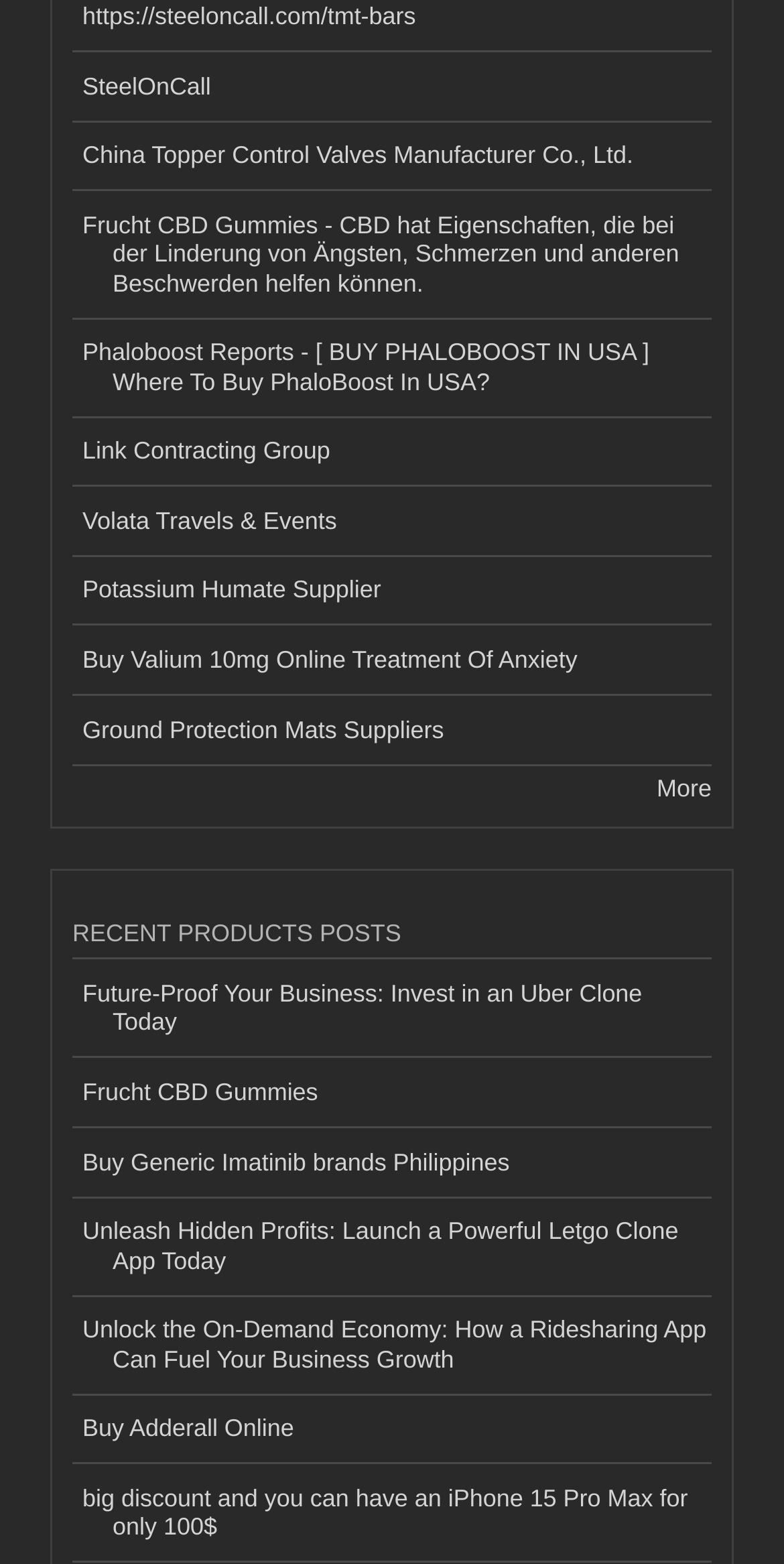What is the vertical position of the 'More' link relative to the 'RECENT PRODUCTS POSTS' heading?
Based on the image, provide a one-word or brief-phrase response.

above